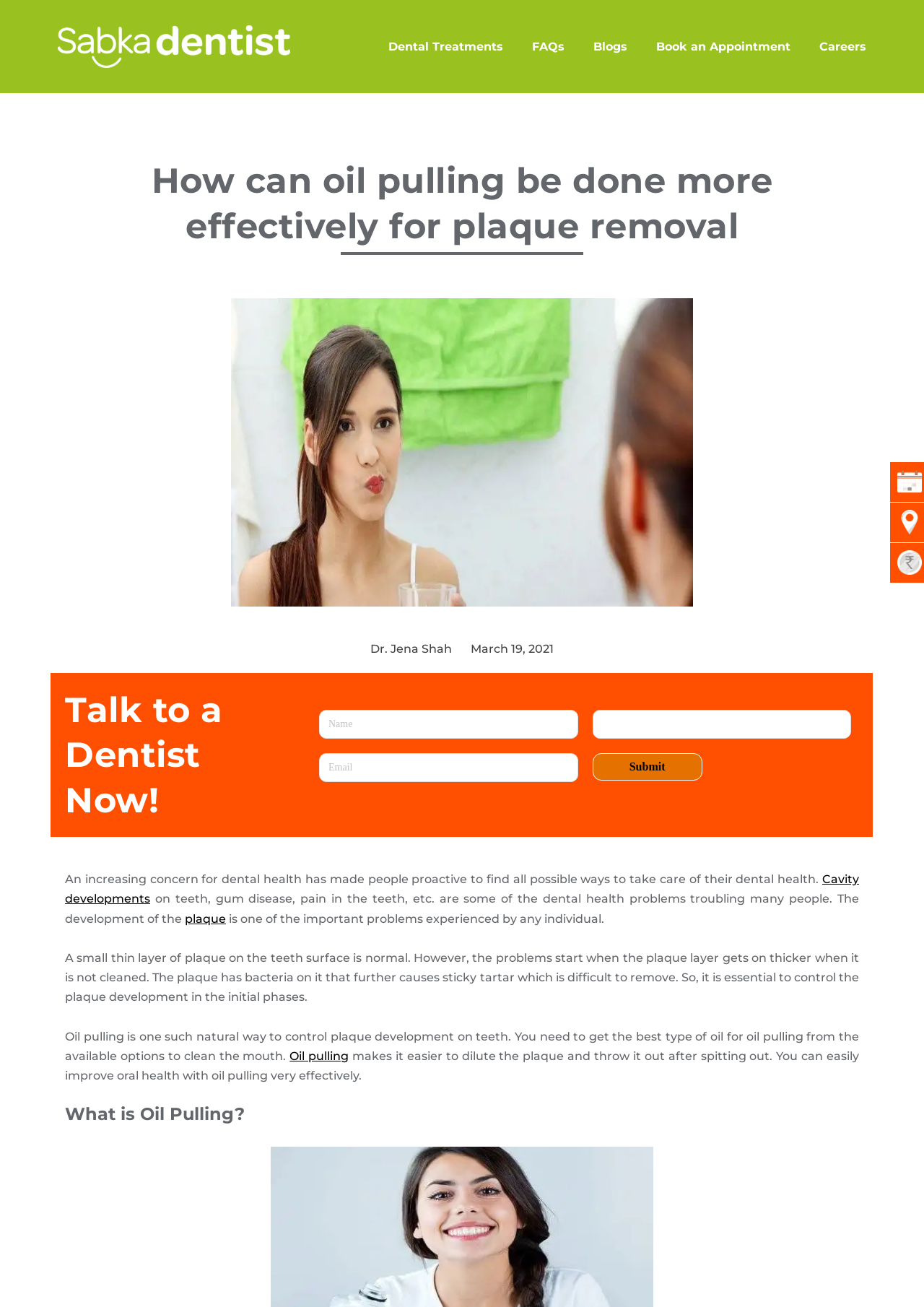Reply to the question with a single word or phrase:
What is the problem caused by thick plaque layer?

Sticky tartar